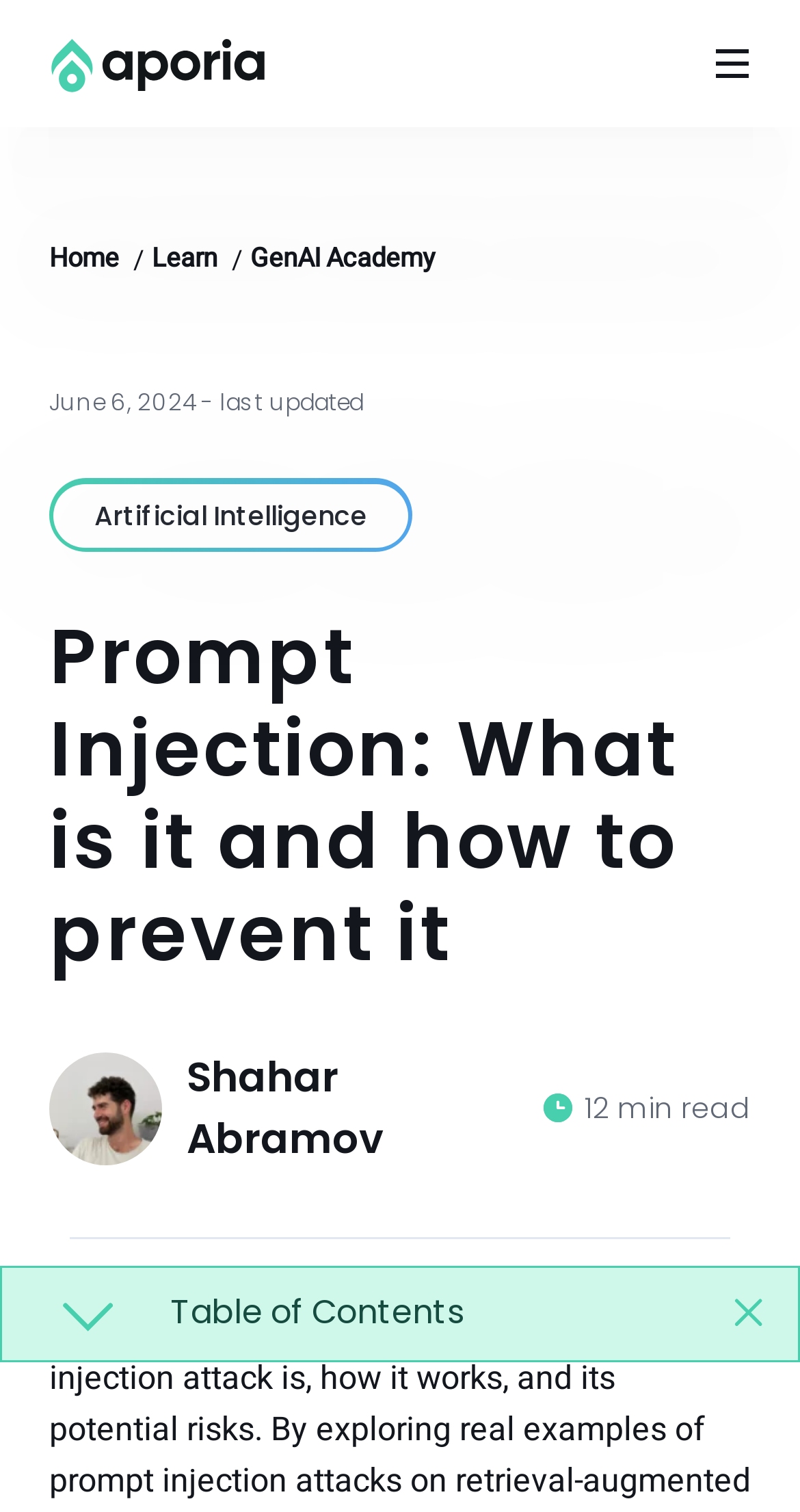What is the author's name?
Examine the image and give a concise answer in one word or a short phrase.

Shahar Abramov